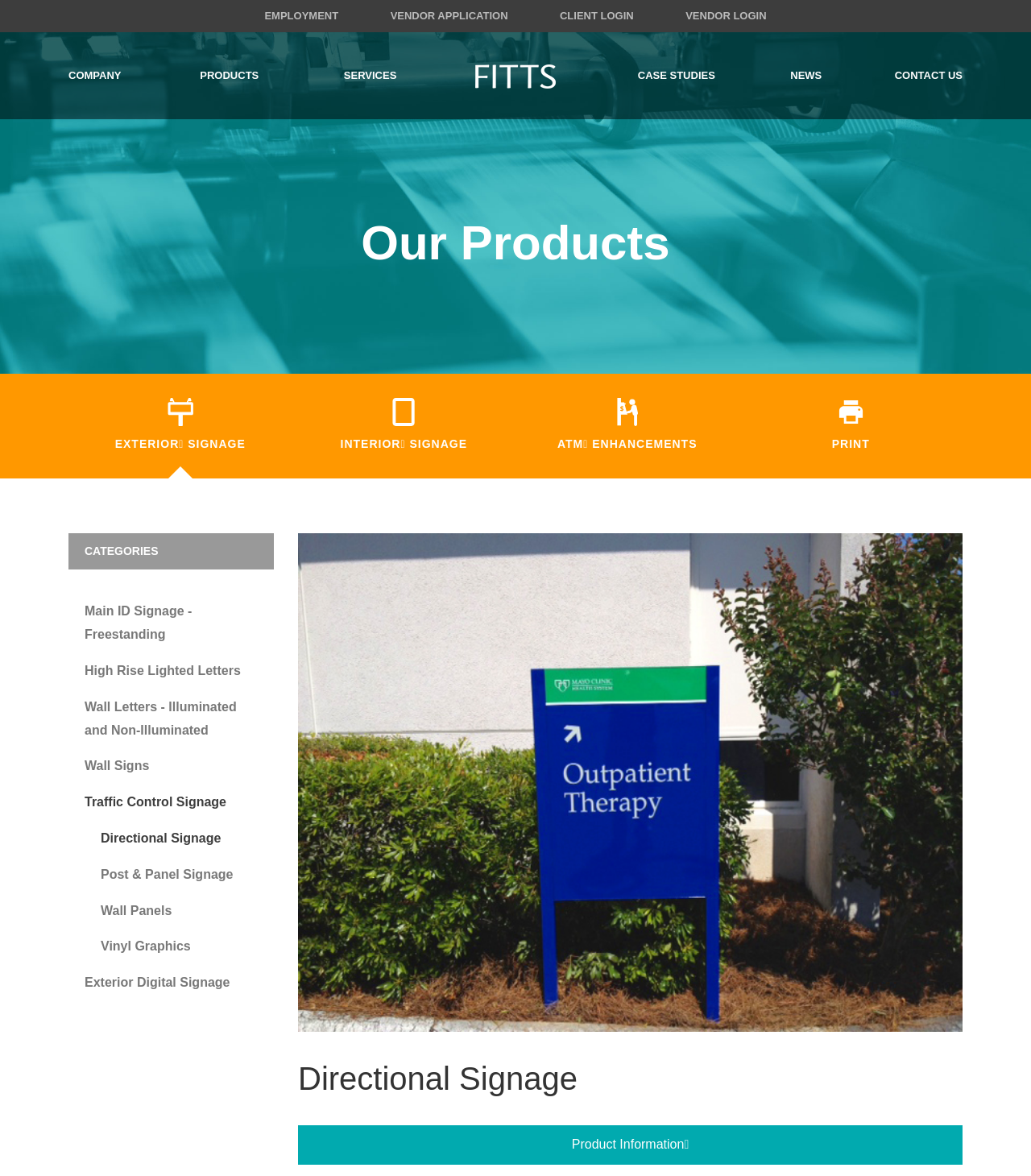Locate the bounding box coordinates of the clickable element to fulfill the following instruction: "Explore EXTERIOR SIGNAGE products". Provide the coordinates as four float numbers between 0 and 1 in the format [left, top, right, bottom].

[0.066, 0.338, 0.283, 0.386]